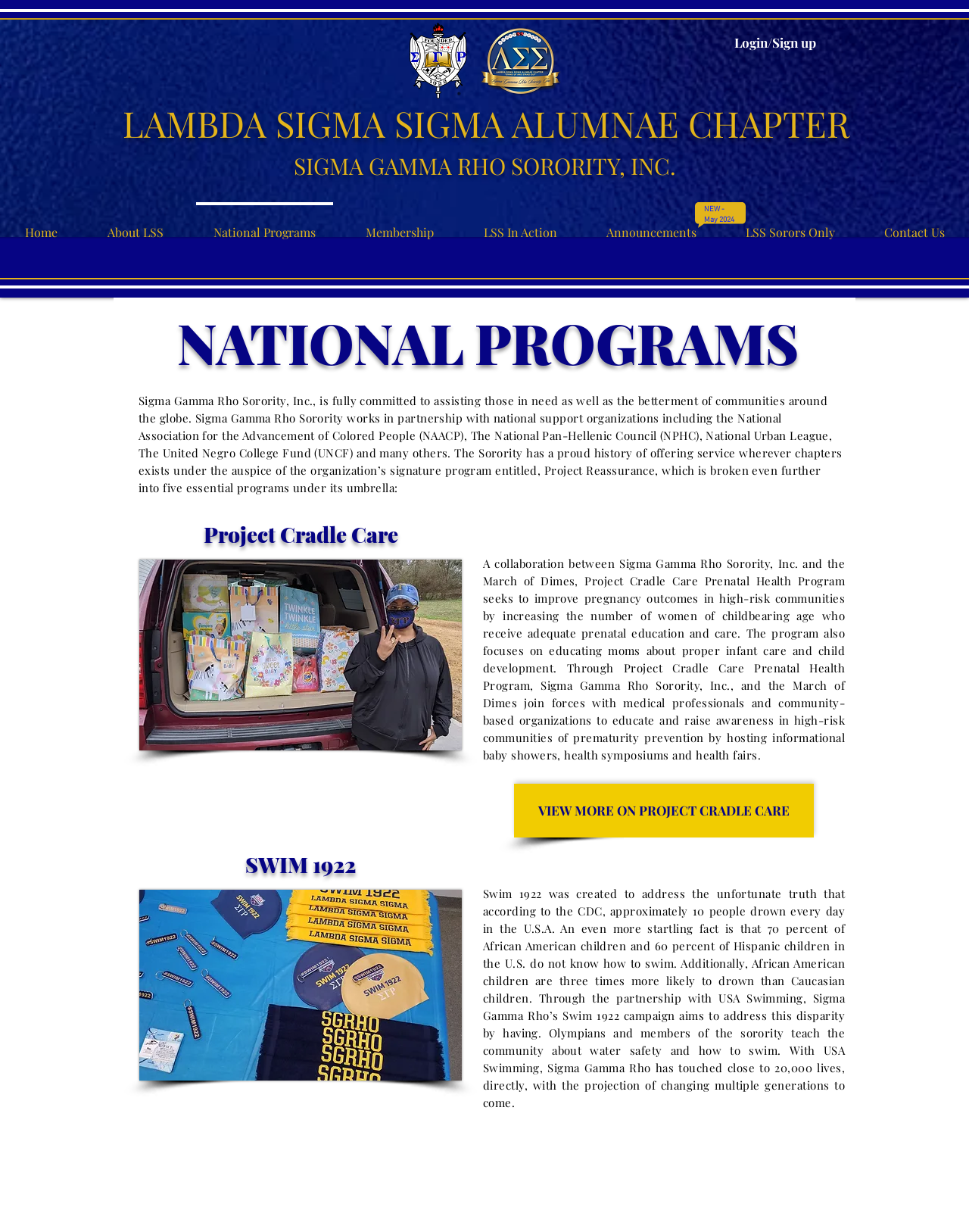Please determine the bounding box coordinates of the element to click in order to execute the following instruction: "go to home page". The coordinates should be four float numbers between 0 and 1, specified as [left, top, right, bottom].

None